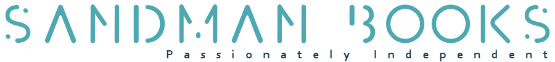Using the image as a reference, answer the following question in as much detail as possible:
What does the logo serve as?

The logo serves not only as a brand identifier but also as a symbol of the personalized service and curated selections that independent bookstores offer to their customers, as stated in the caption.